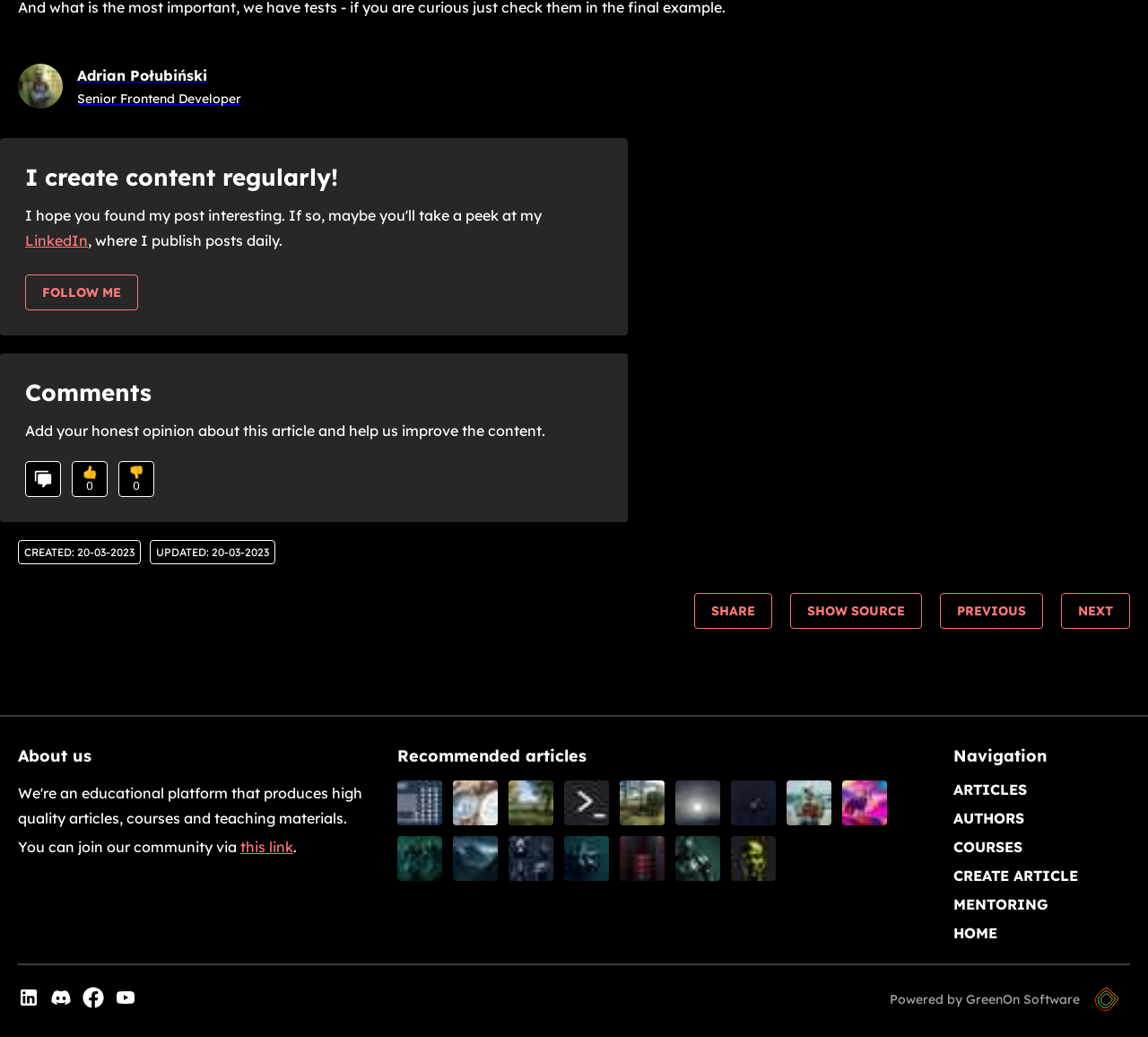Who is the author of this article?
Please give a detailed and thorough answer to the question, covering all relevant points.

The author of this article is Adrian Połubiński, which can be found at the top of the webpage, where it says 'Adrian Połubiński Senior Frontend Developer'.